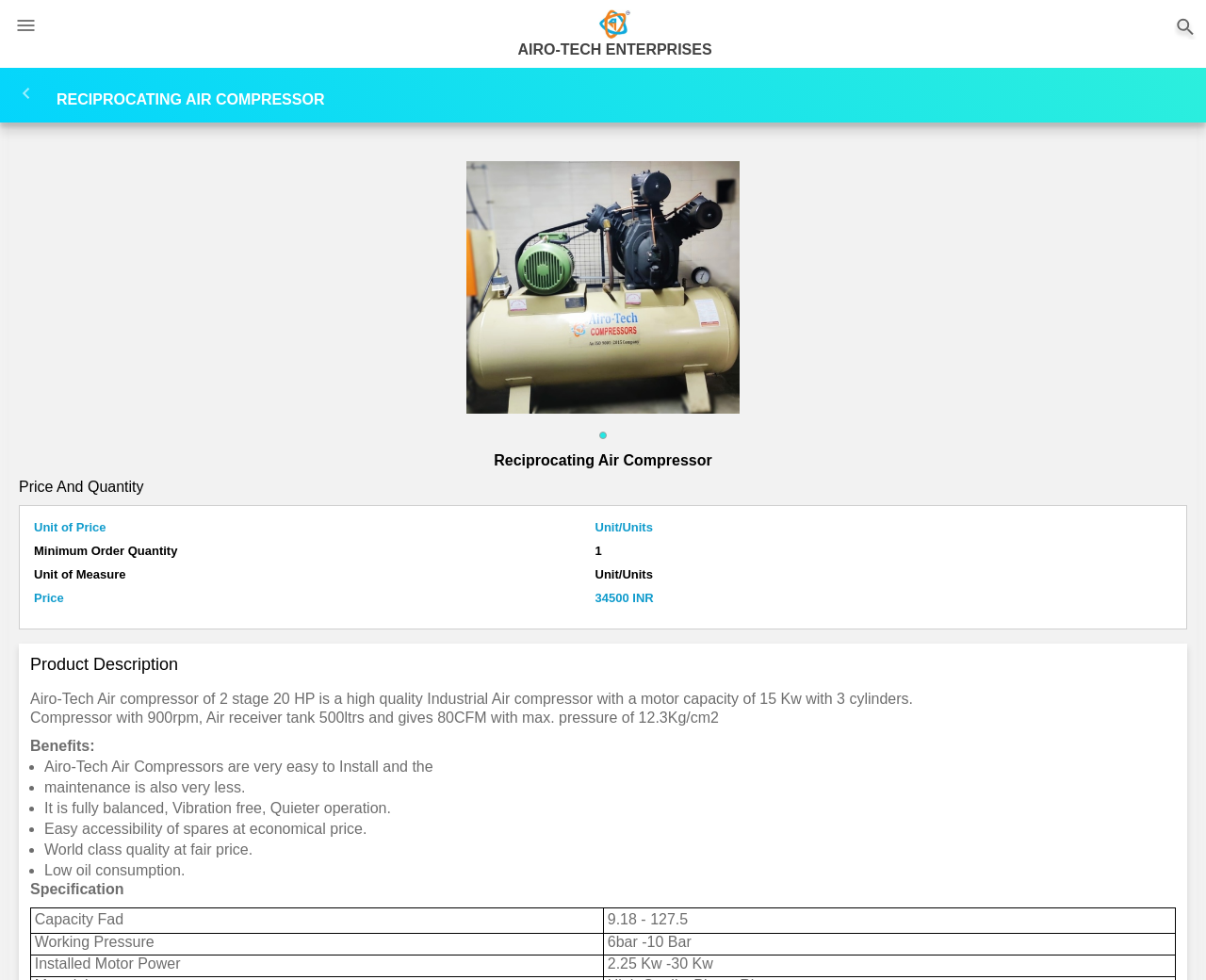What is the principal heading displayed on the webpage?

RECIPROCATING AIR COMPRESSOR